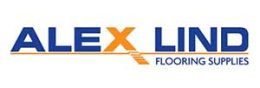Answer the question below using just one word or a short phrase: 
What is the color of the text 'ALEX LIND'?

blue